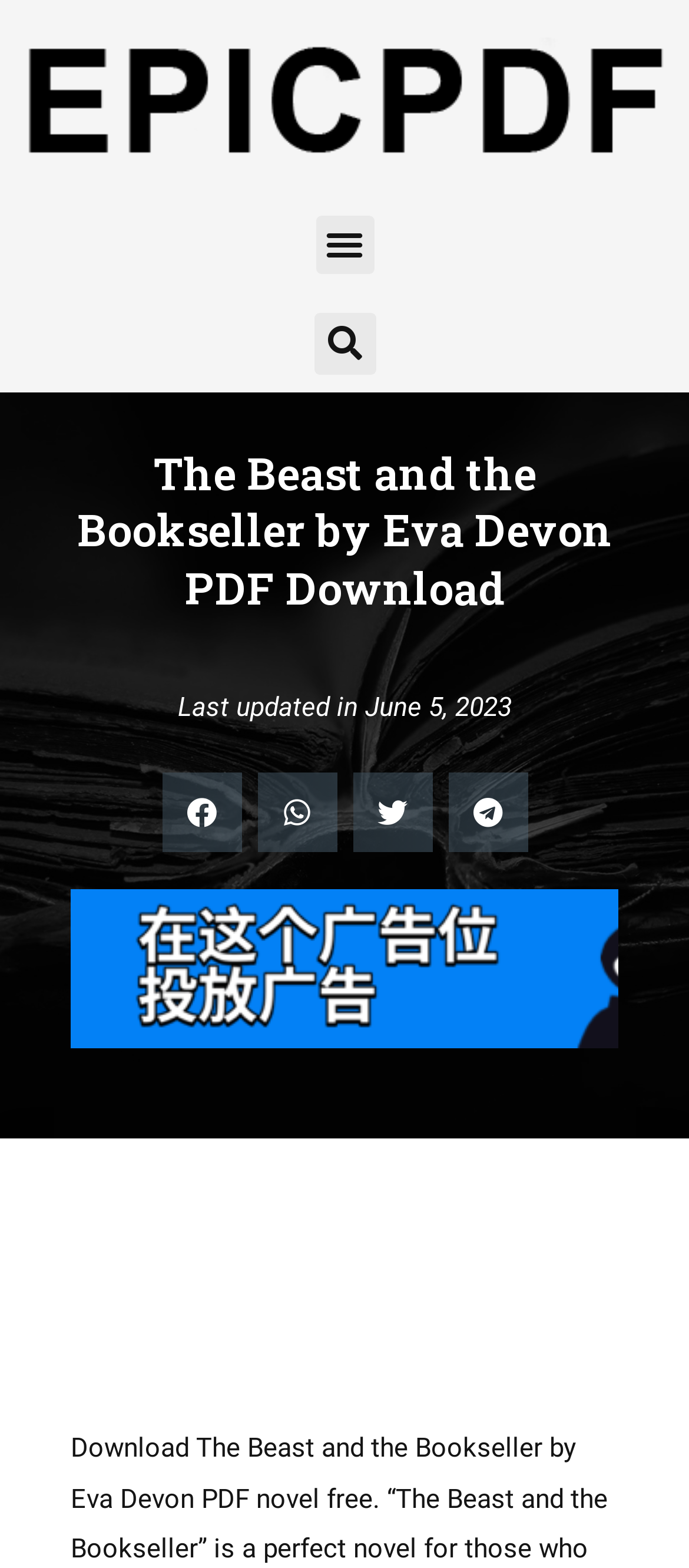Answer the question using only one word or a concise phrase: What is the logo of the website?

Epicpdf LOGO